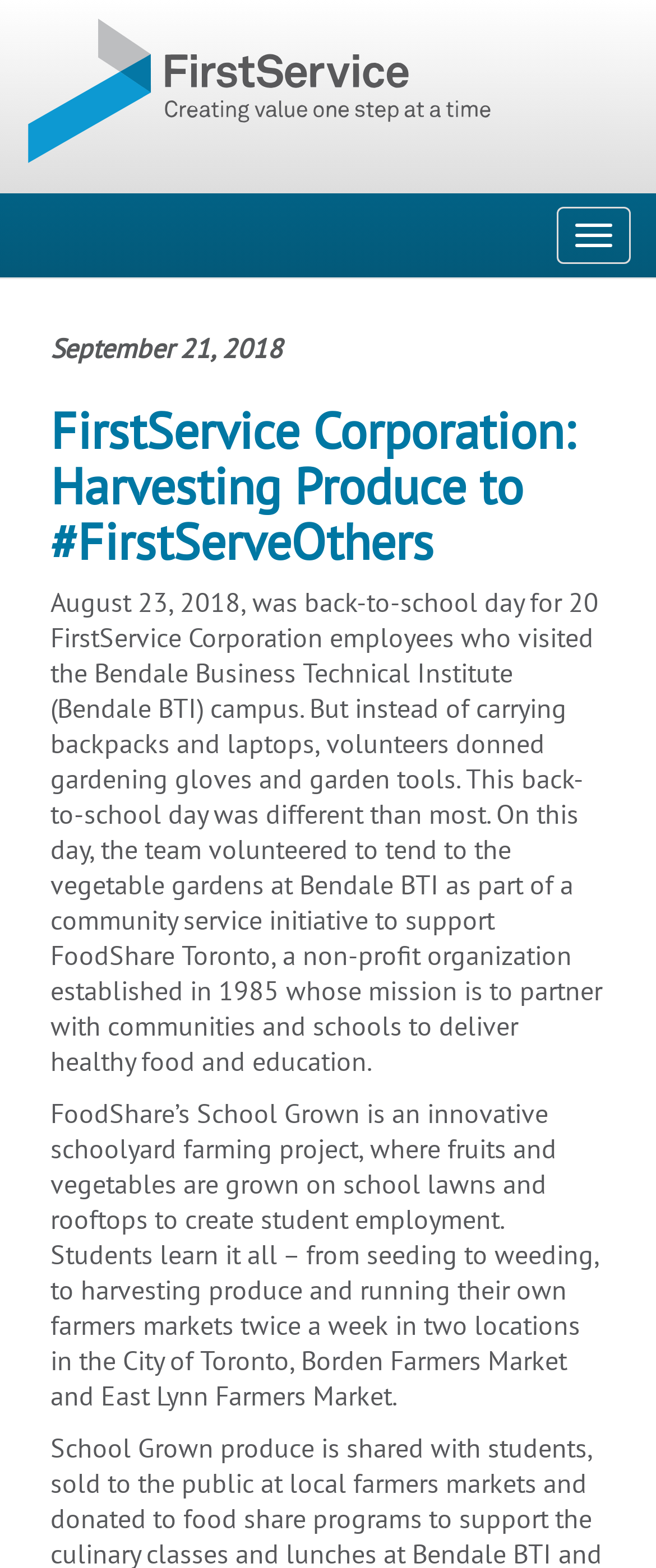What is the purpose of the School Grown project?
We need a detailed and meticulous answer to the question.

According to the webpage, FoodShare's School Grown is an innovative schoolyard farming project, where fruits and vegetables are grown on school lawns and rooftops to create student employment, and students learn from seeding to weeding, to harvesting produce and running their own farmers markets.